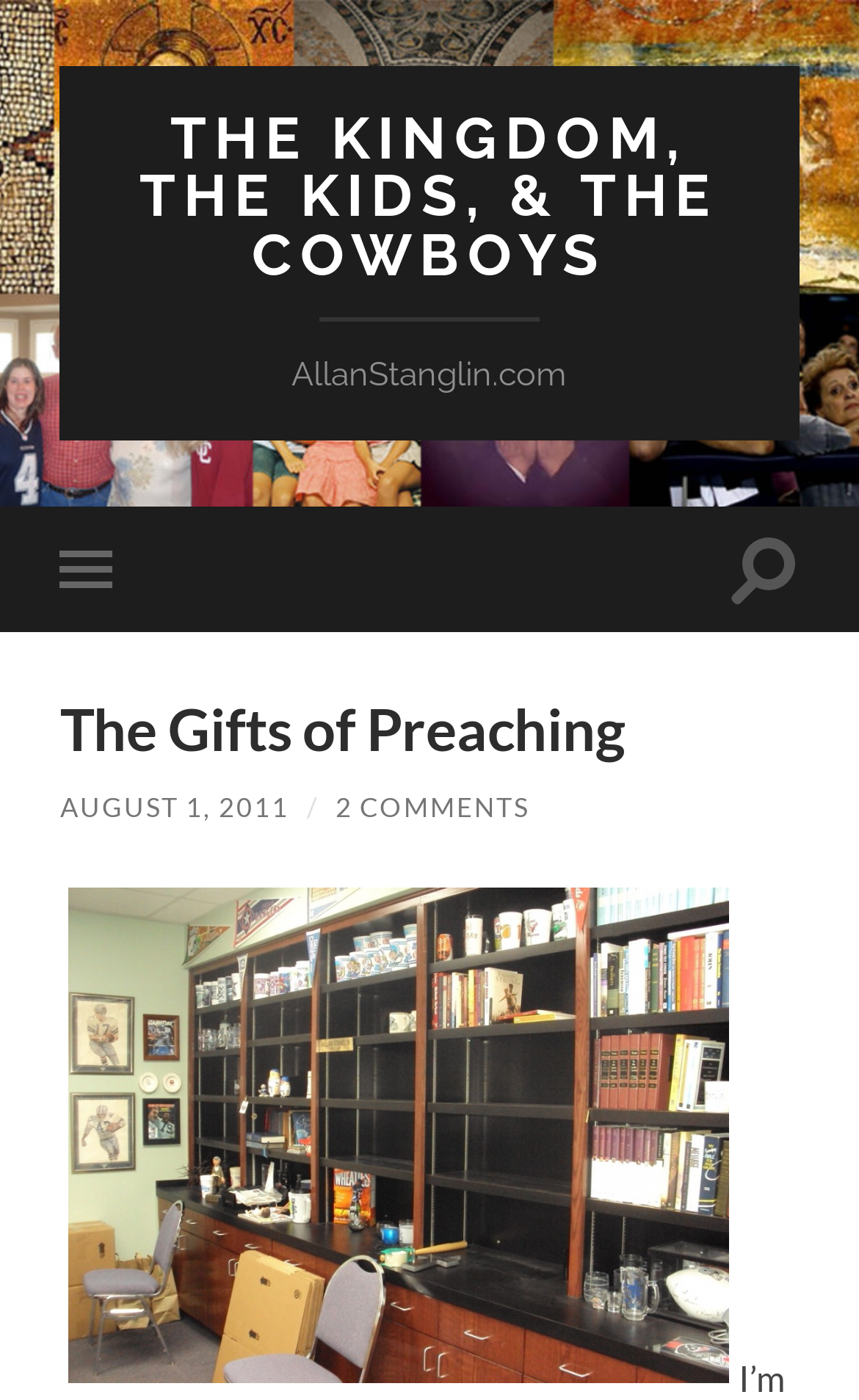Explain in detail what is displayed on the webpage.

The webpage is about "The Gifts of Preaching – The Kingdom, The Kids, & The Cowboys". At the top, there is a prominent link with the same title as the webpage, taking up most of the width. Below it, there is a smaller text "AllanStanglin.com" positioned roughly in the middle of the page.

On the left side, there are two buttons, one for toggling the mobile menu and another for toggling the search field. To the right of these buttons, there is a heading "The Gifts of Preaching" followed by a link to a specific date "AUGUST 1, 2011", a forward slash, and a link to "2 COMMENTS". 

At the very bottom of the page, there is a large image that spans almost the entire width, with a link wrapped around it. The image takes up most of the bottom section of the page.